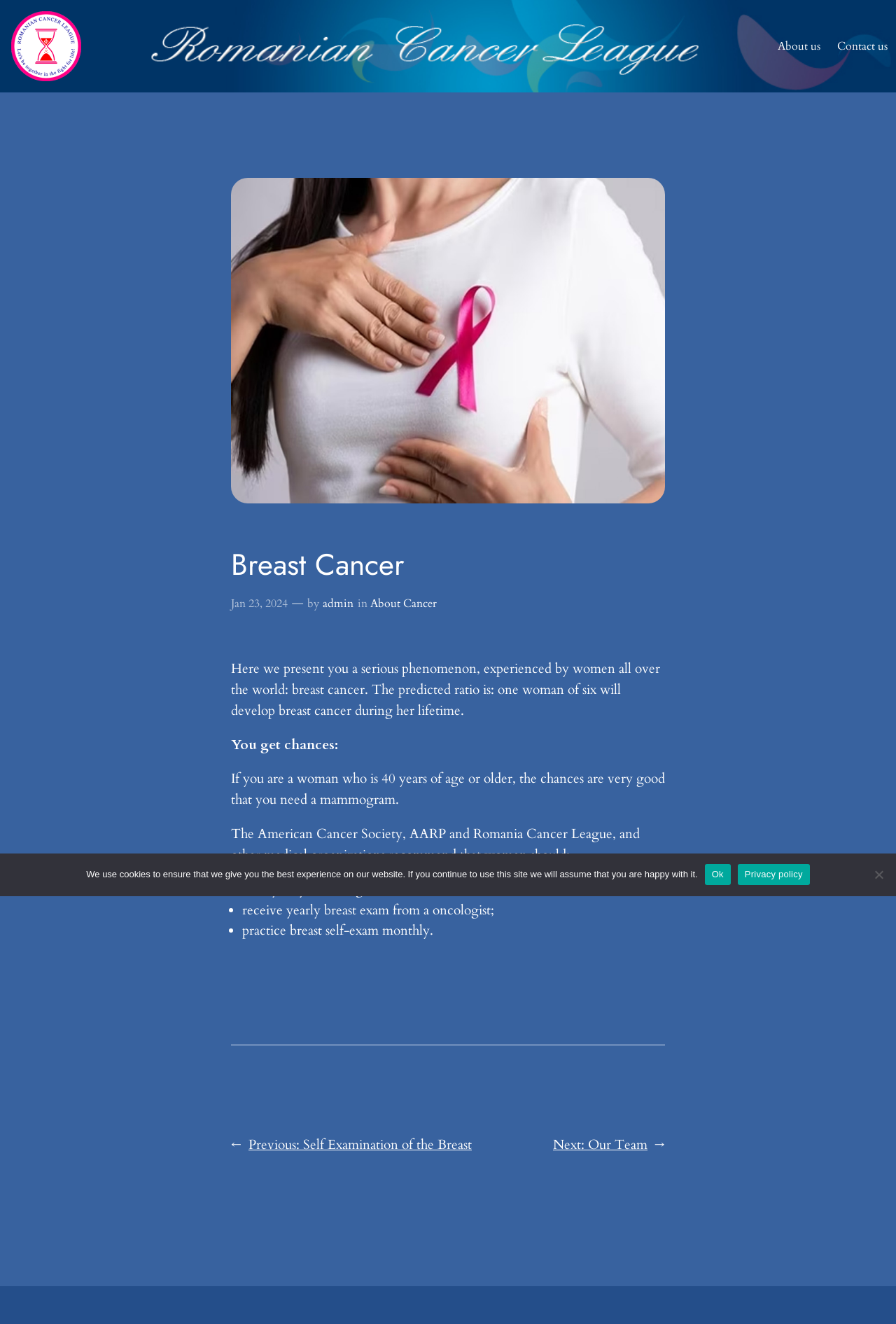What is the topic of this webpage?
Based on the screenshot, answer the question with a single word or phrase.

Breast Cancer